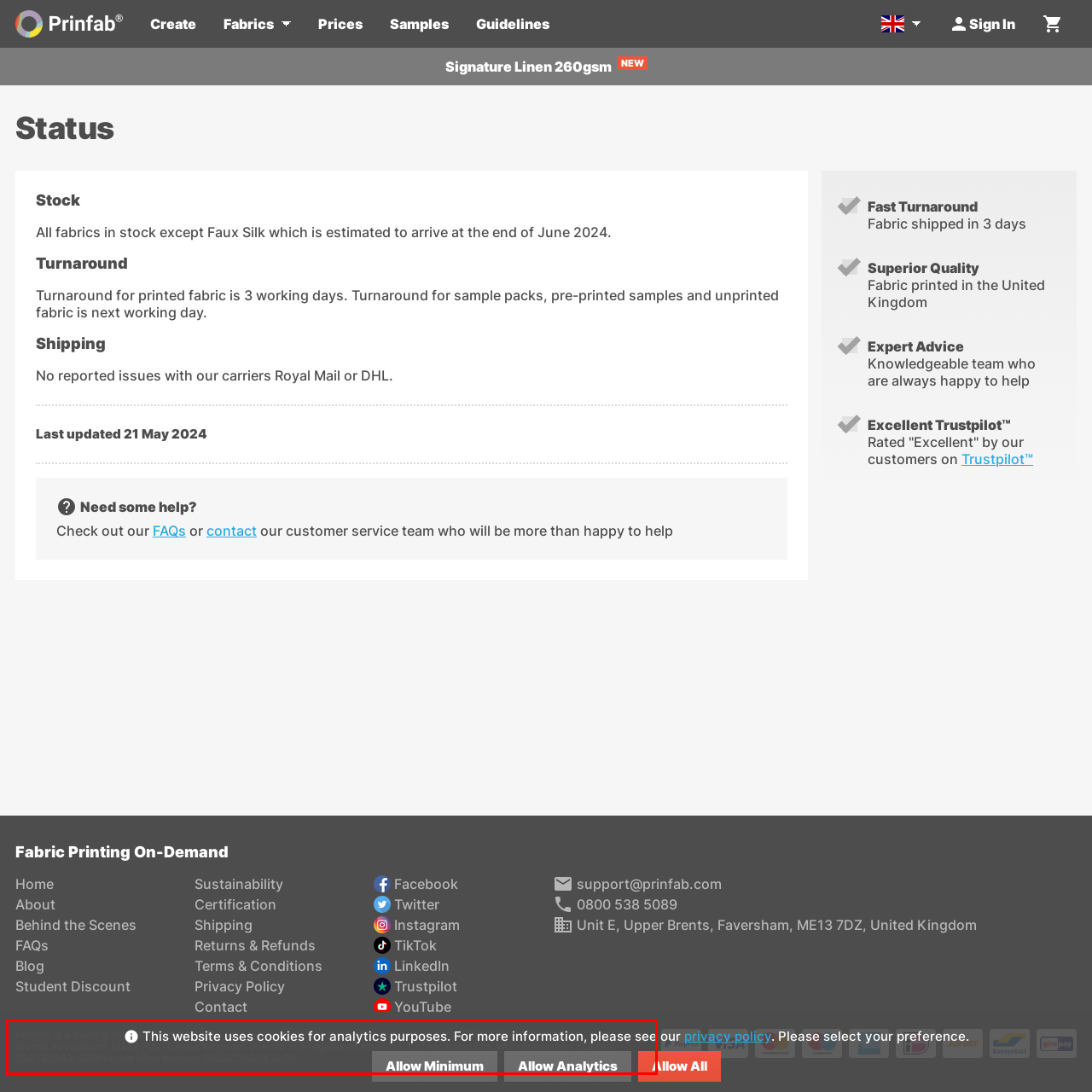Please extract the text content within the red bounding box on the webpage screenshot using OCR.

Prinfab is a trading style of Fabisimo Ltd, a company registered in England and Wales (09947570). Registered office: Unit E, Upper Brents, Faversham, ME13 7DZ, United Kingdom. Prinfab is a registered trademark of Fabisimo Ltd. VAT registration number 230750243. EORI registration number GB230750243000.